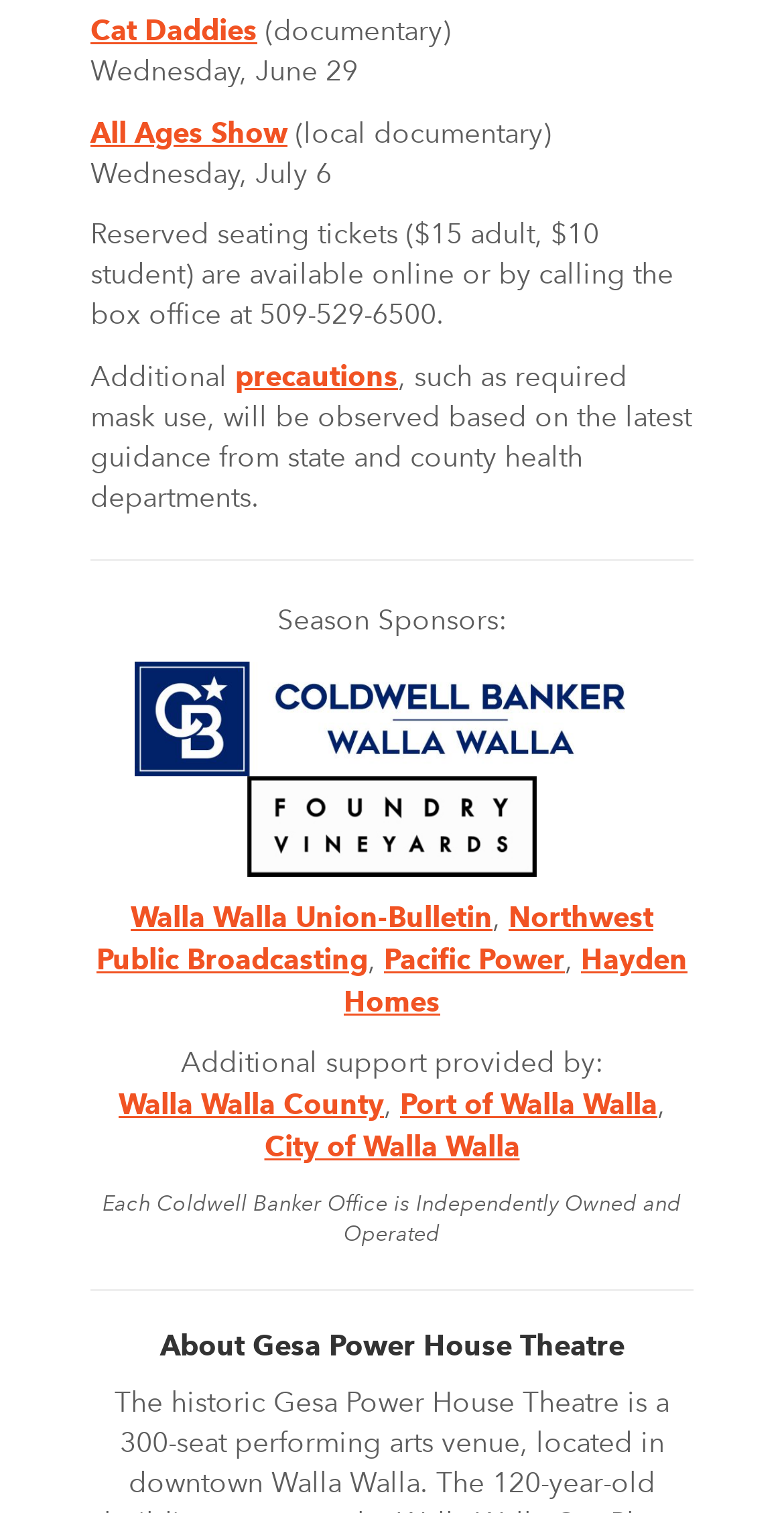Extract the bounding box coordinates for the described element: "All Ages Show". The coordinates should be represented as four float numbers between 0 and 1: [left, top, right, bottom].

[0.115, 0.077, 0.367, 0.098]